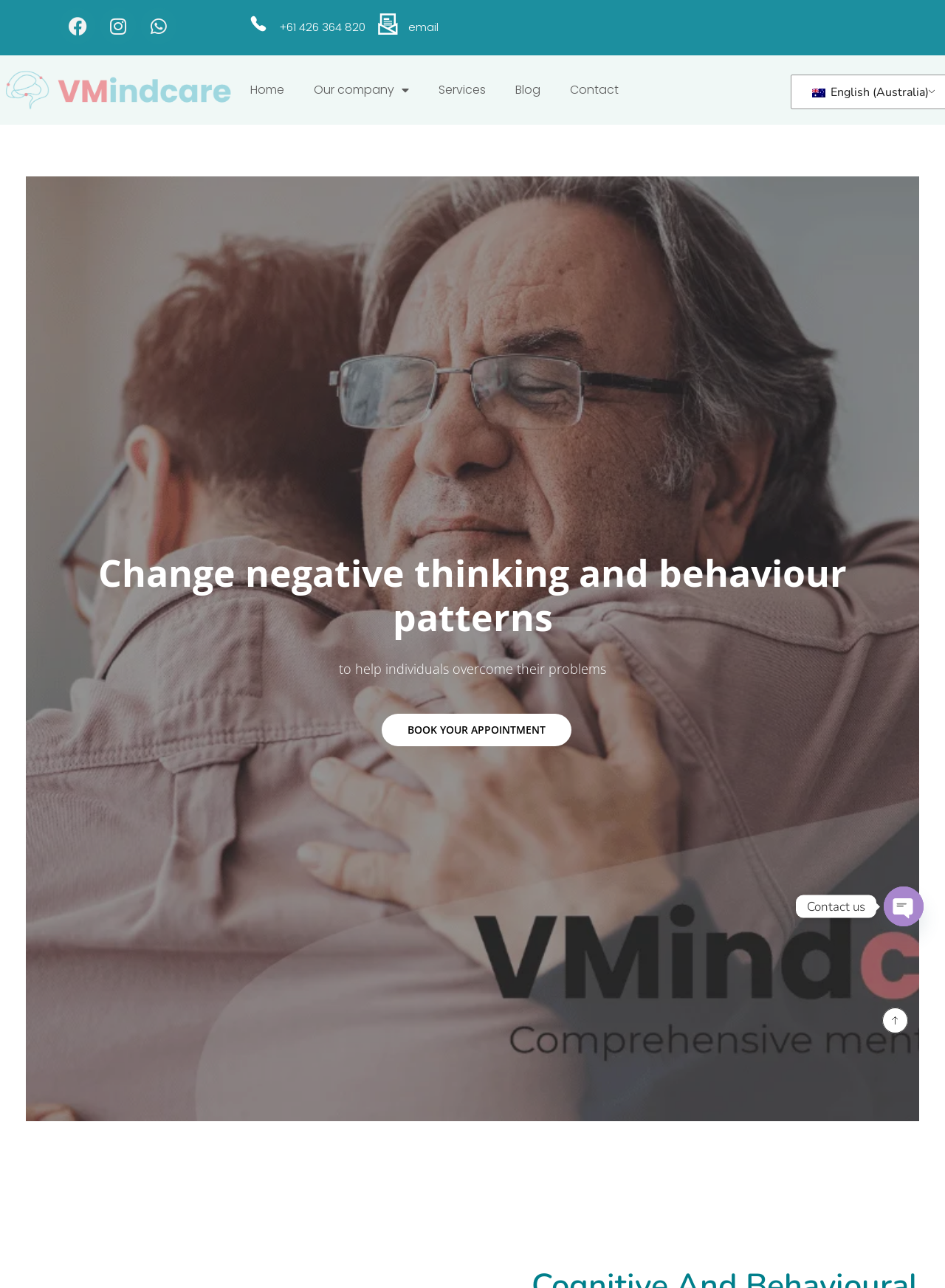What social media platforms are available?
Look at the image and respond with a one-word or short-phrase answer.

Facebook, Instagram, Whatsapp